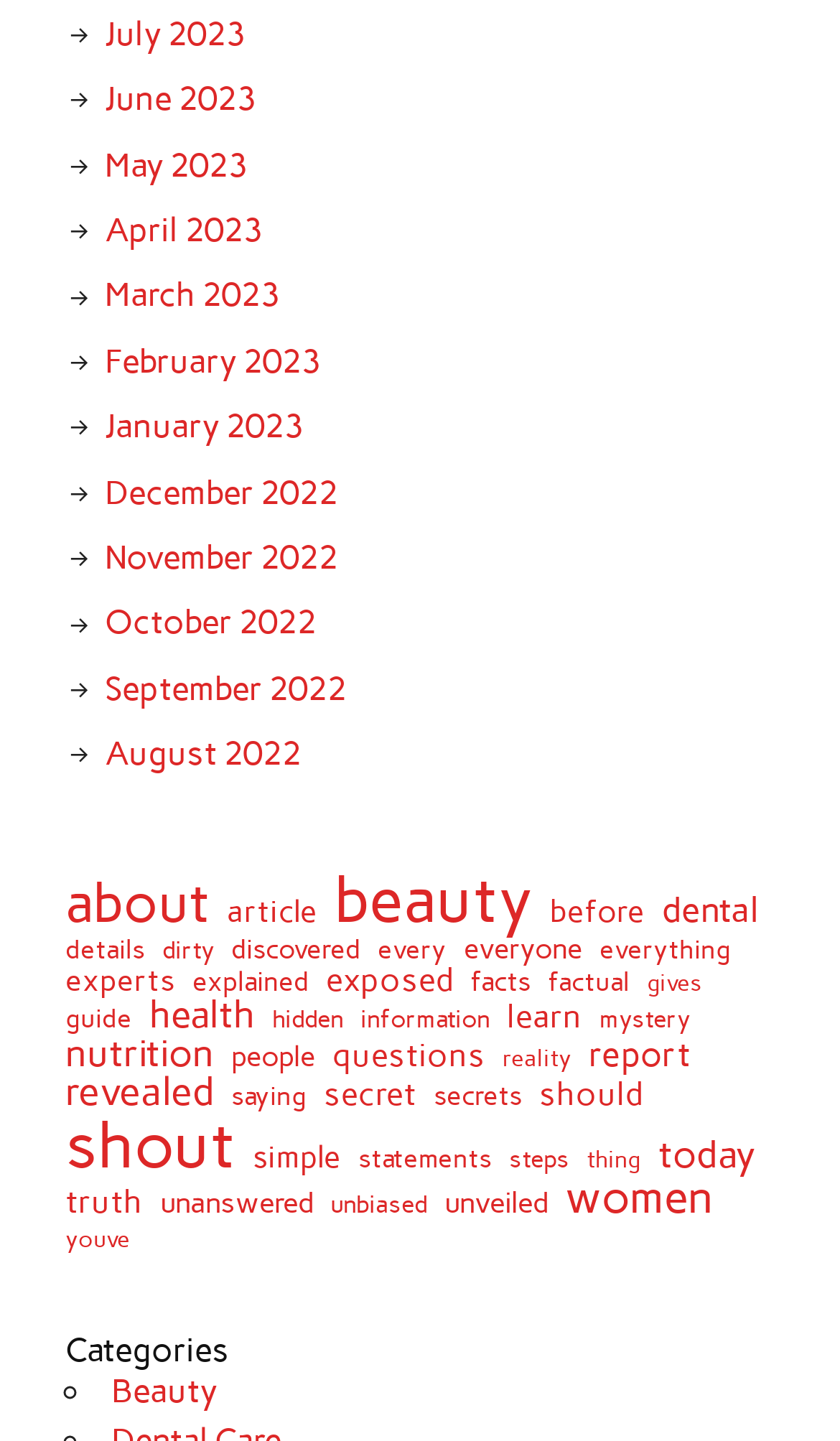Find and specify the bounding box coordinates that correspond to the clickable region for the instruction: "Read about 'women' related topics".

[0.673, 0.816, 0.85, 0.847]